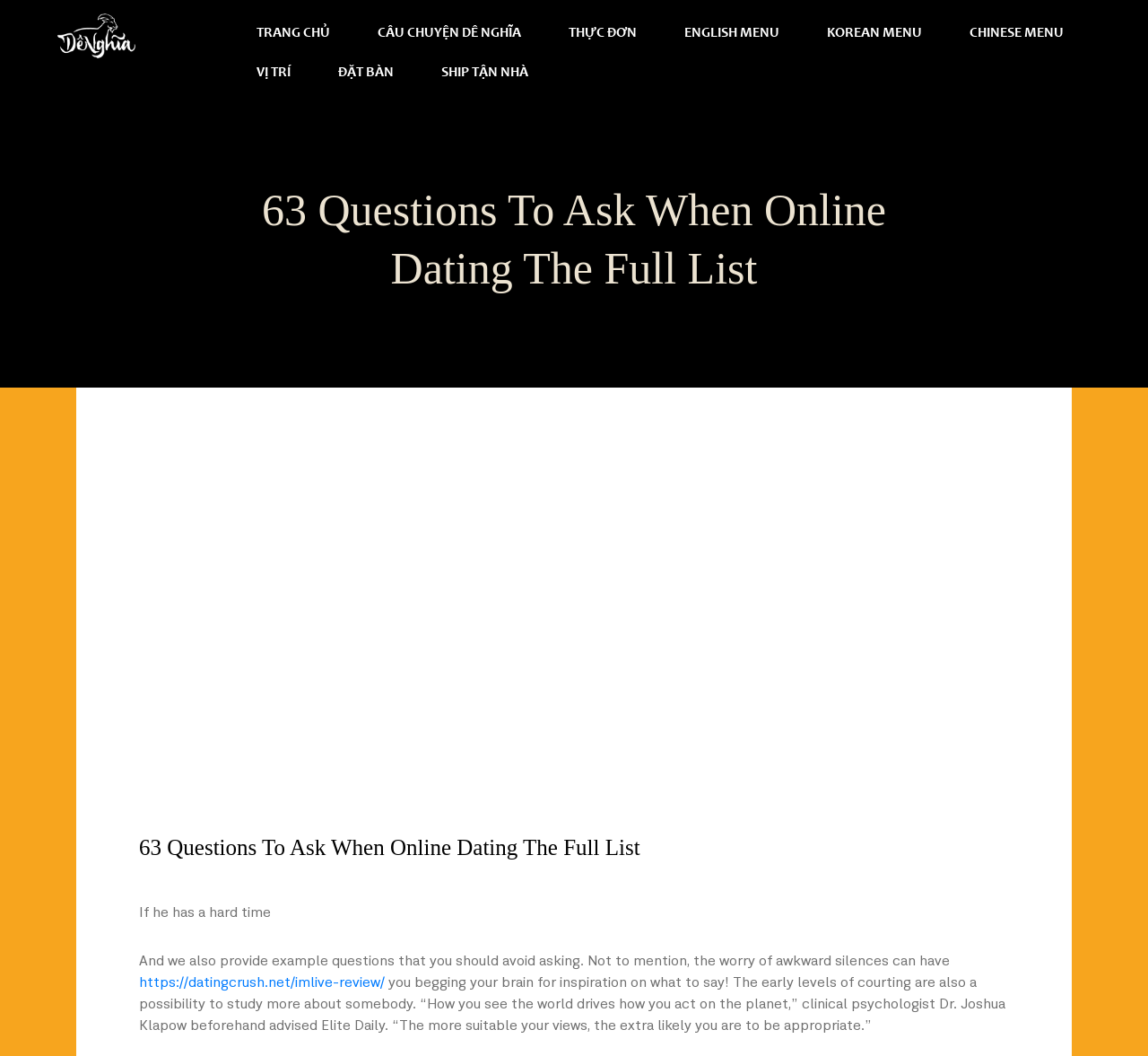Using the format (top-left x, top-left y, bottom-right x, bottom-right y), and given the element description, identify the bounding box coordinates within the screenshot: Ship tận nhà

[0.384, 0.059, 0.46, 0.079]